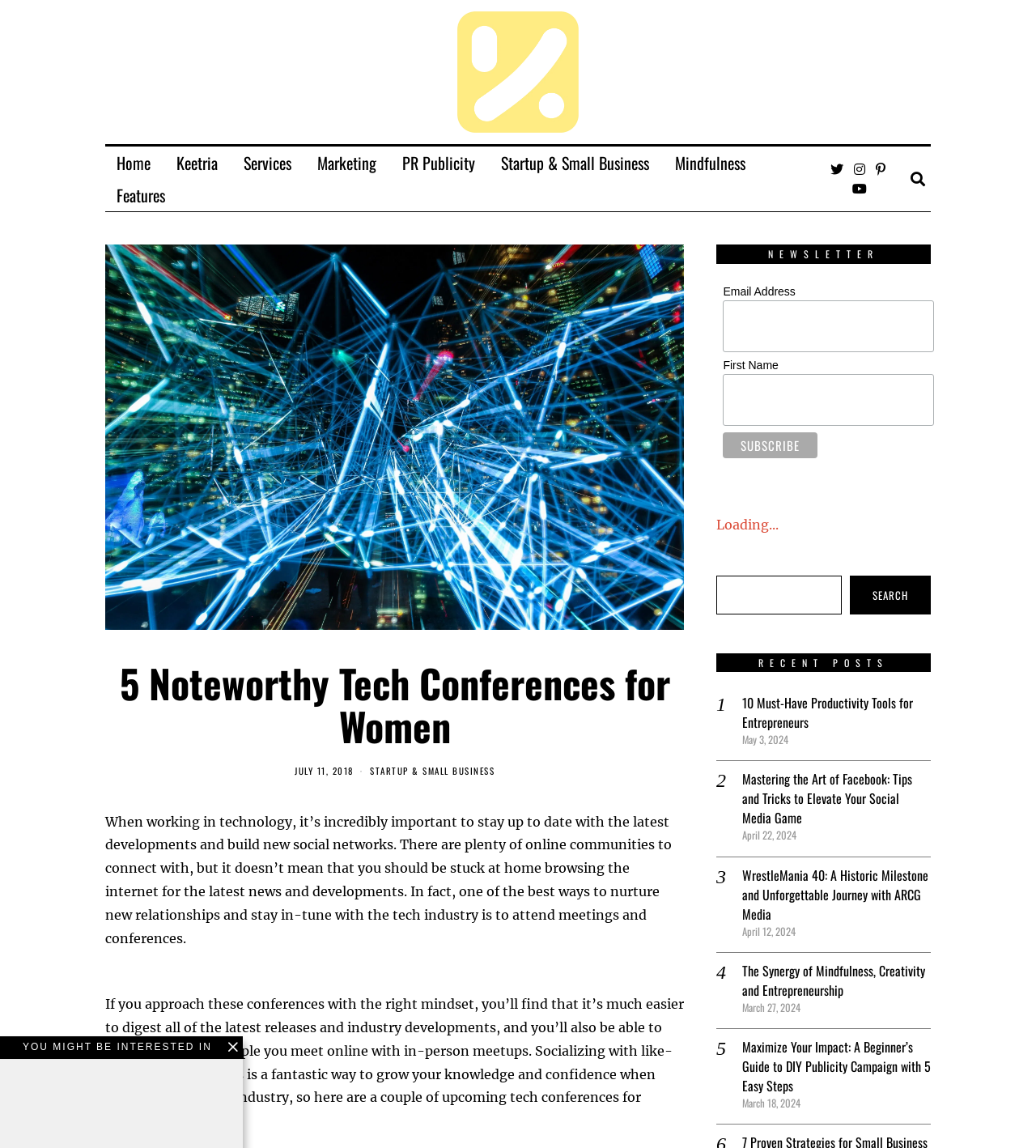Please specify the bounding box coordinates for the clickable region that will help you carry out the instruction: "Check recent posts".

[0.691, 0.569, 0.898, 0.586]